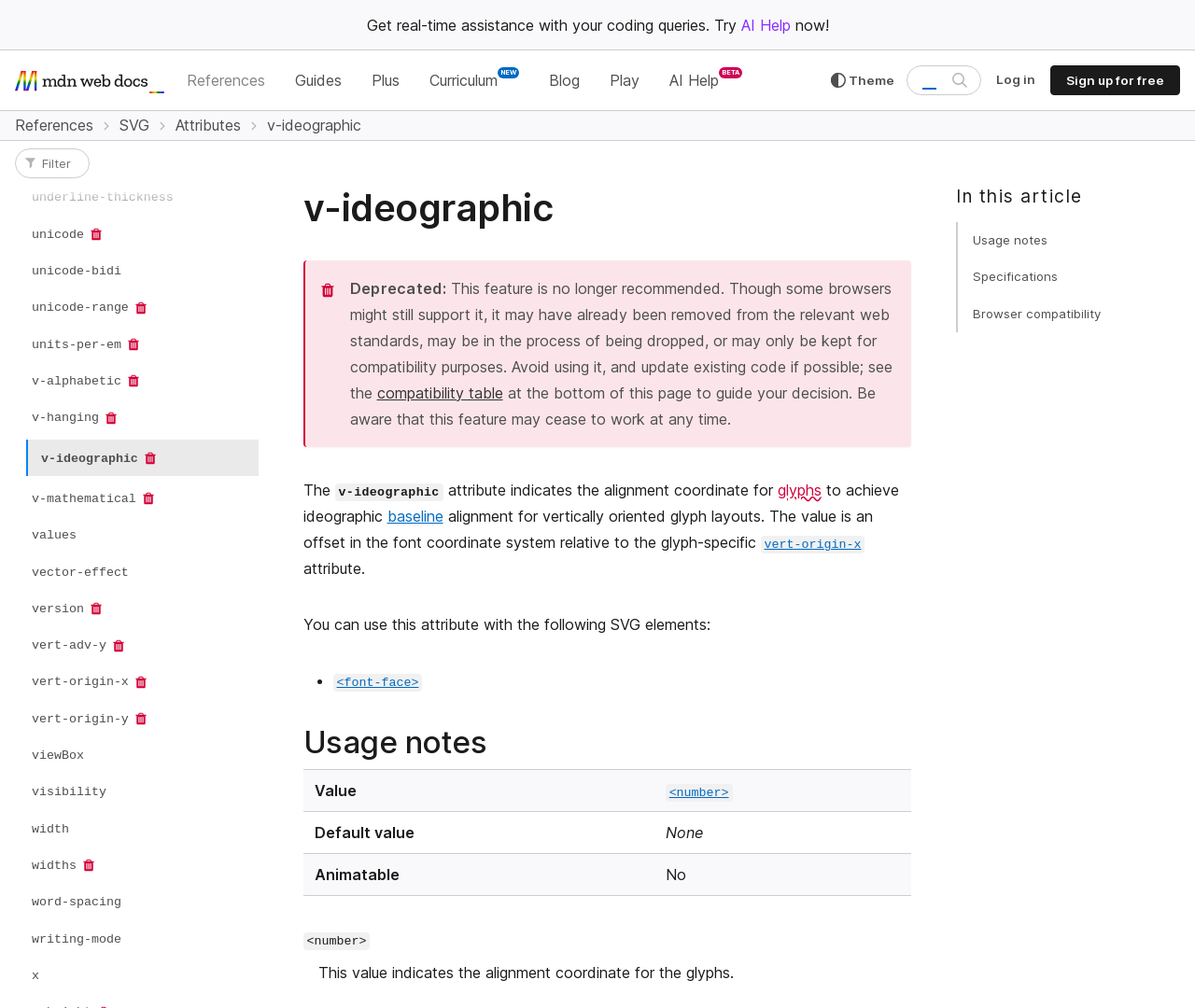Look at the image and give a detailed response to the following question: What is the purpose of the search bar?

I inferred the answer by looking at the text 'Search MDN' next to the search bar and the combobox with the same label, which suggests that the search bar is used to search the MDN website.